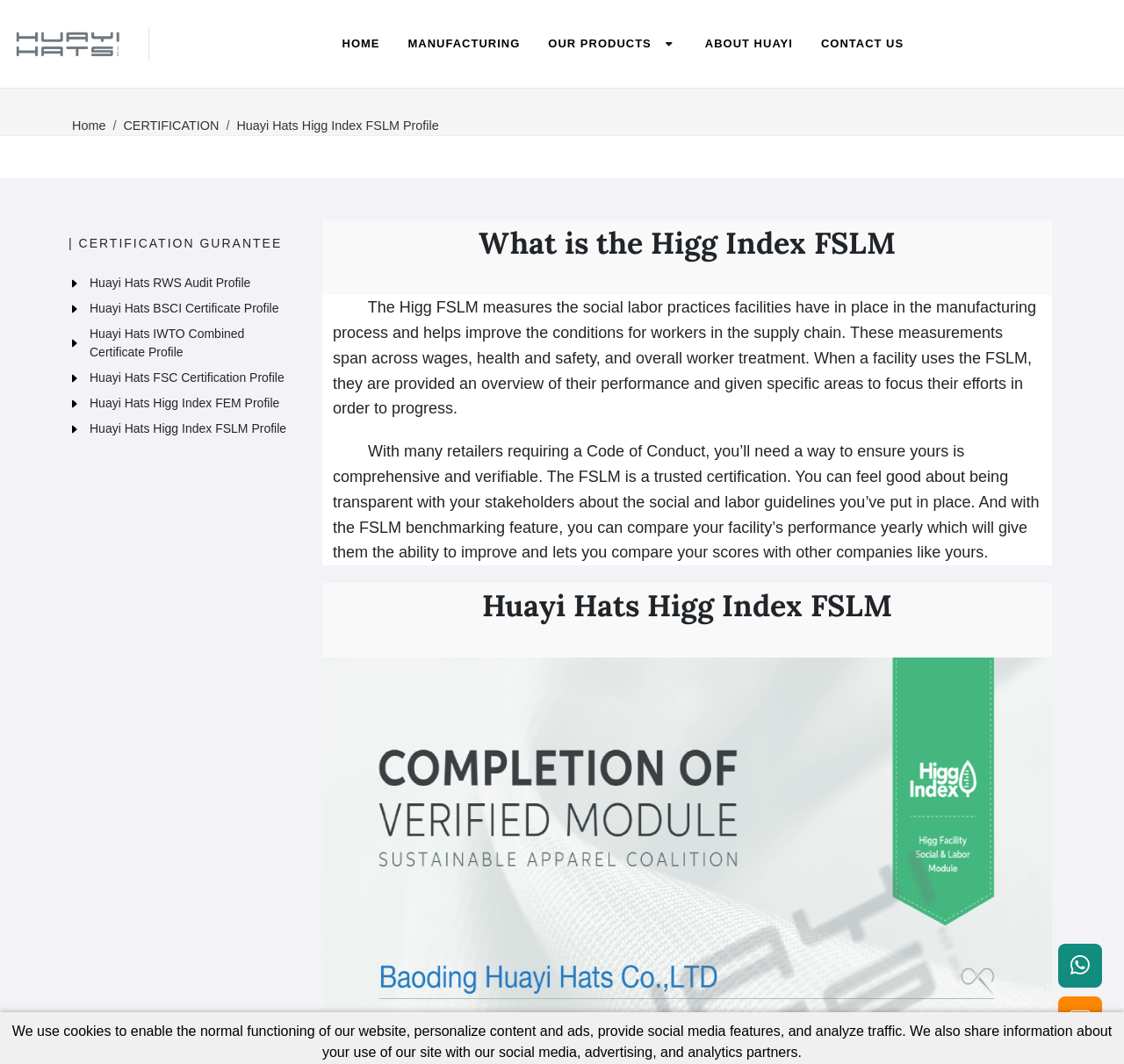Find the bounding box coordinates for the HTML element described as: "CONTACT US". The coordinates should consist of four float values between 0 and 1, i.e., [left, top, right, bottom].

[0.719, 0.0, 0.816, 0.083]